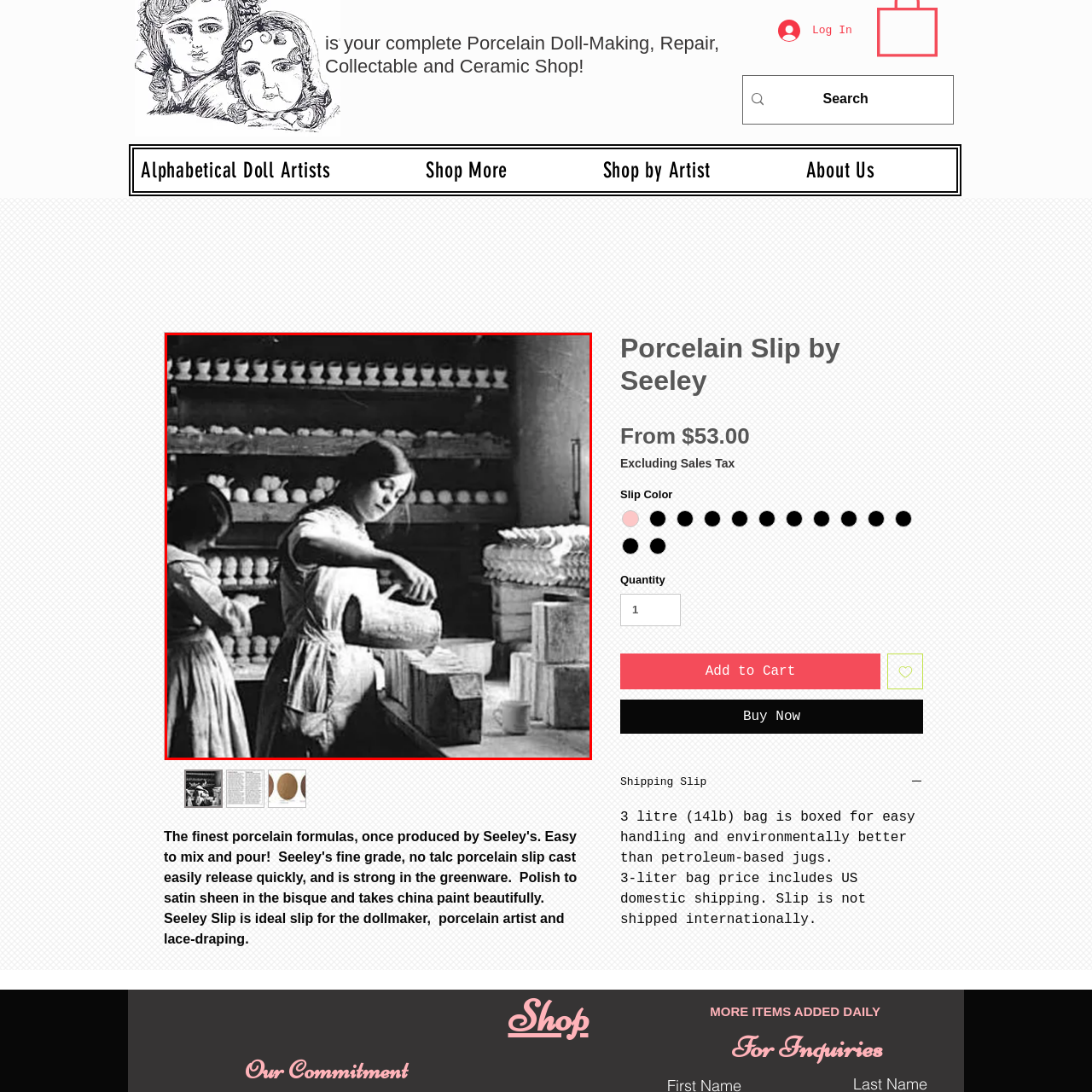What is on the shelves behind the women?
Examine the image highlighted by the red bounding box and provide a thorough and detailed answer based on your observations.

The shelves behind the women are filled with unglazed porcelain doll parts, which are the individual components that make up a complete porcelain doll, such as heads, bodies, and limbs, highlighting the intricate work that goes into preparing these collectibles.